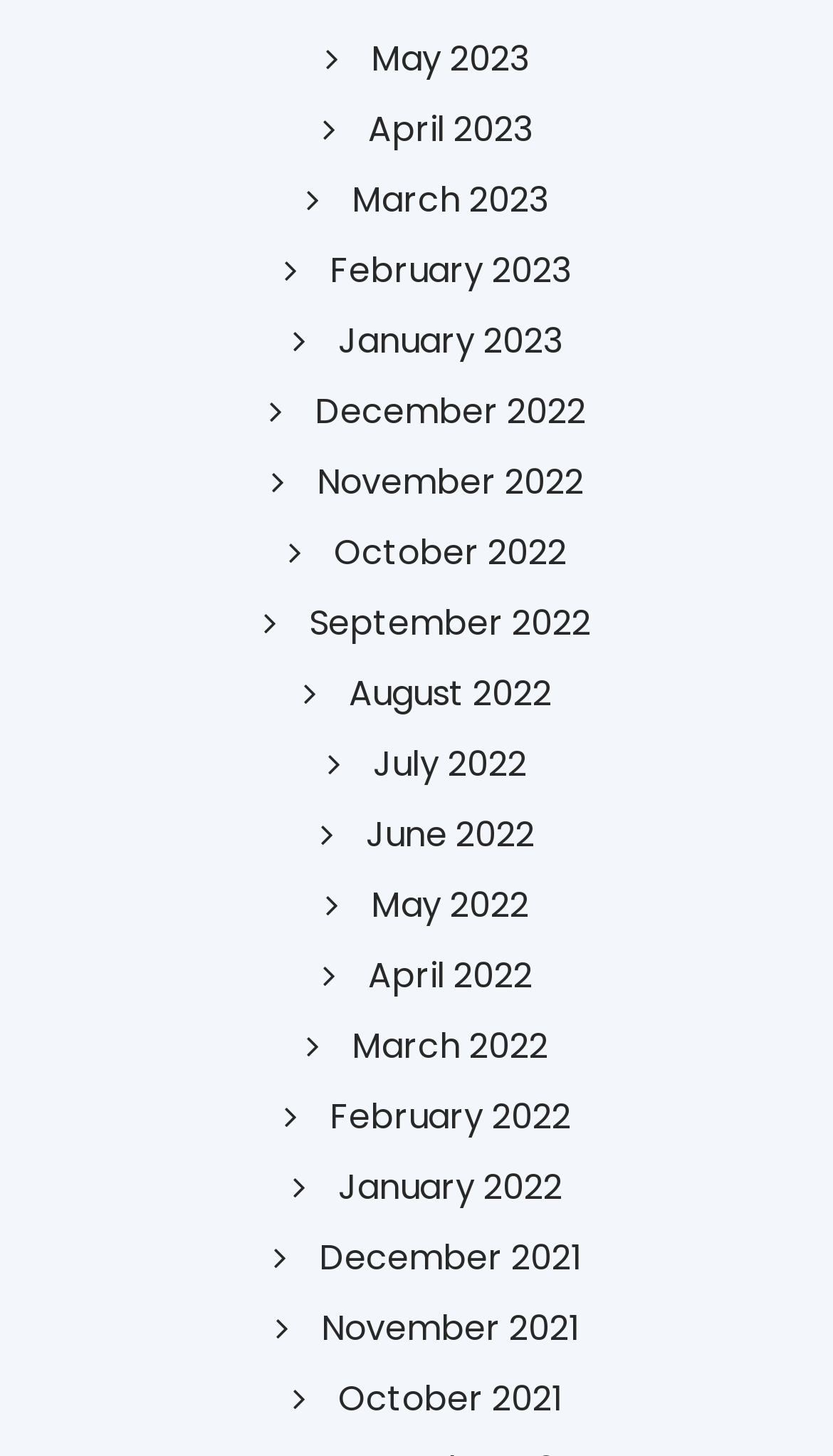Locate the bounding box coordinates of the clickable region necessary to complete the following instruction: "View December 2022". Provide the coordinates in the format of four float numbers between 0 and 1, i.e., [left, top, right, bottom].

[0.324, 0.266, 0.703, 0.3]